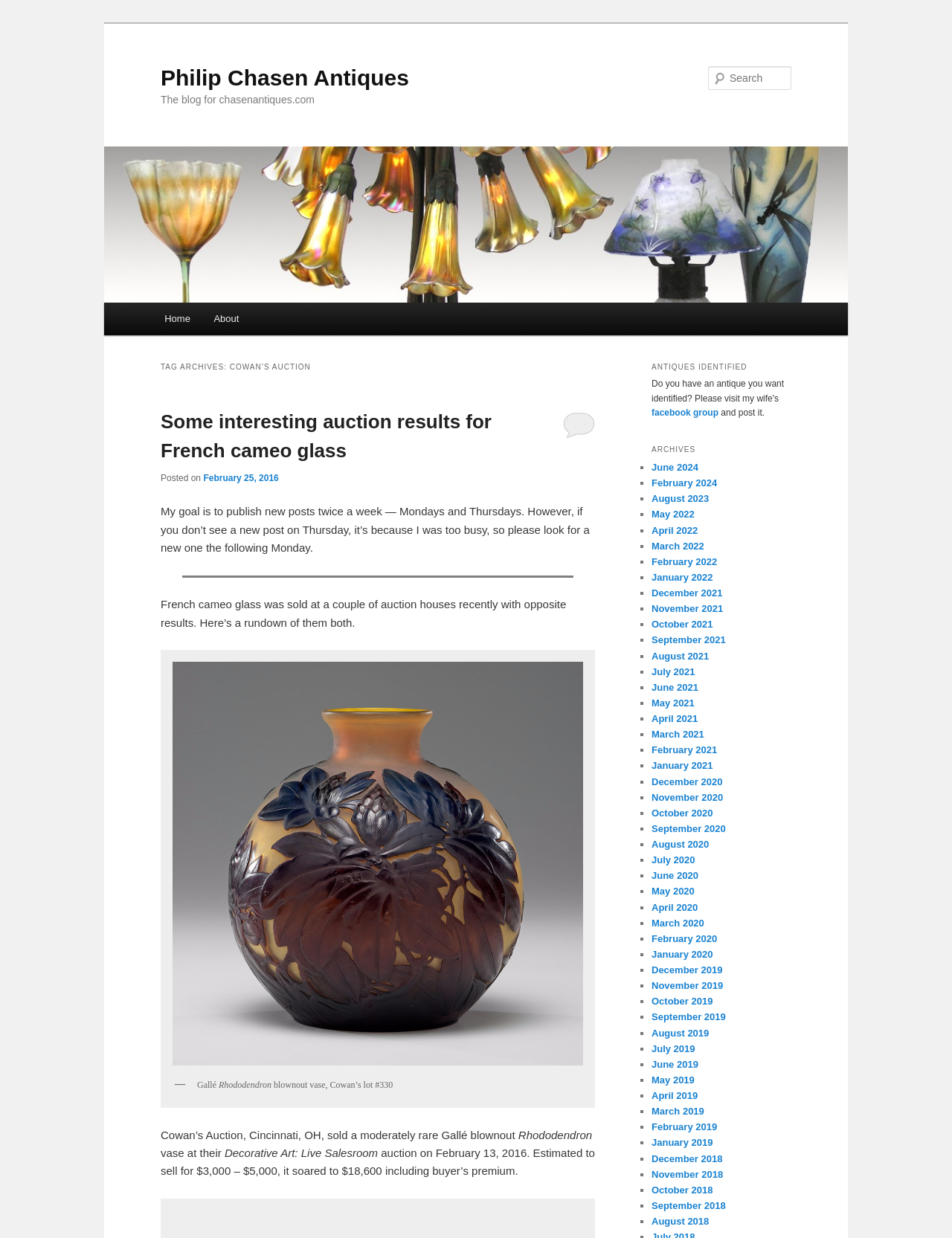Give a one-word or one-phrase response to the question: 
What is the estimated price range of the Gallé blownout vase?

$3,000 - $5,000